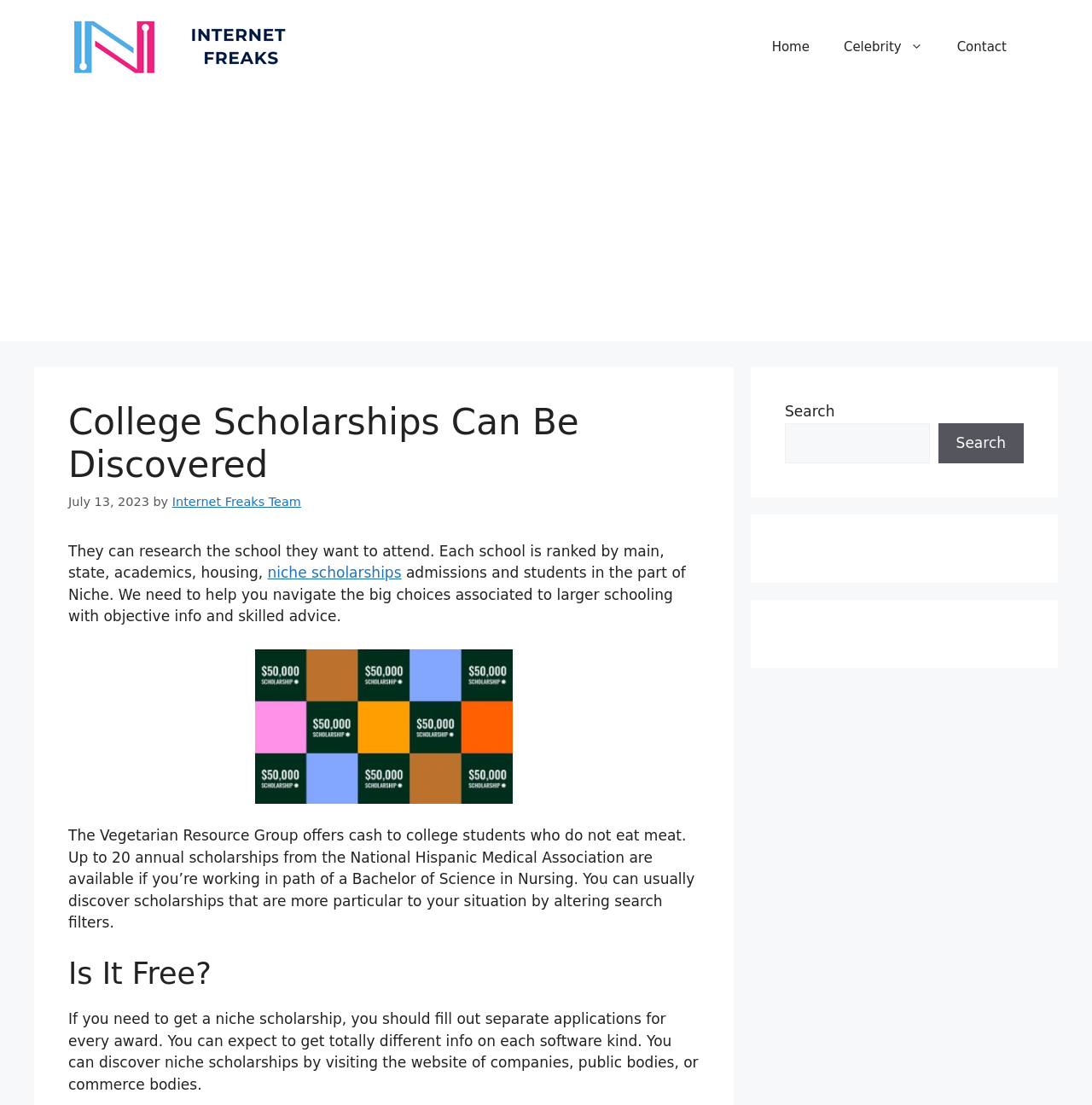Find the bounding box coordinates of the element's region that should be clicked in order to follow the given instruction: "Click the 'Contact' link". The coordinates should consist of four float numbers between 0 and 1, i.e., [left, top, right, bottom].

[0.861, 0.019, 0.938, 0.066]